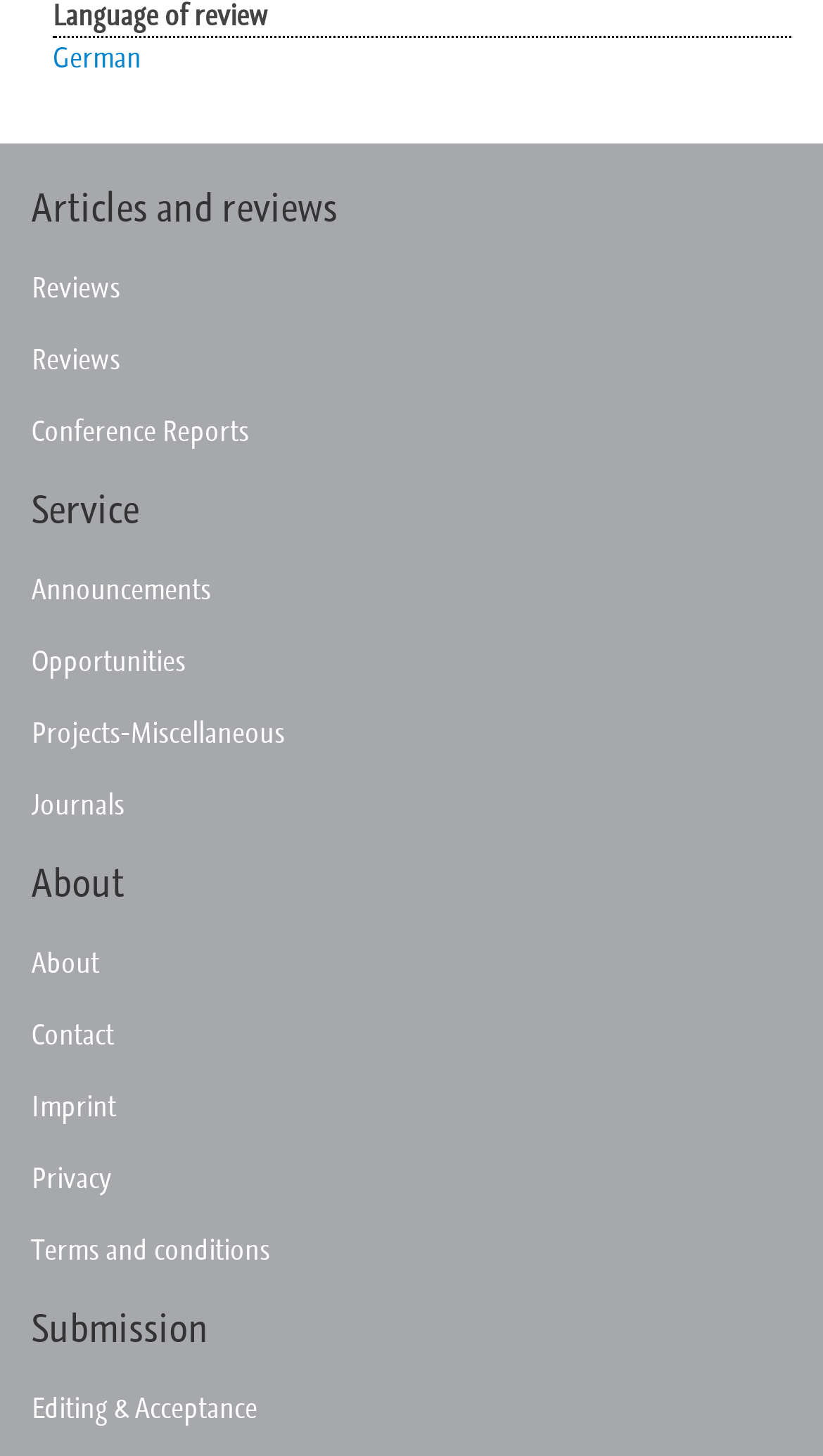Find the bounding box coordinates for the area you need to click to carry out the instruction: "View articles and reviews". The coordinates should be four float numbers between 0 and 1, indicated as [left, top, right, bottom].

[0.038, 0.129, 1.0, 0.158]